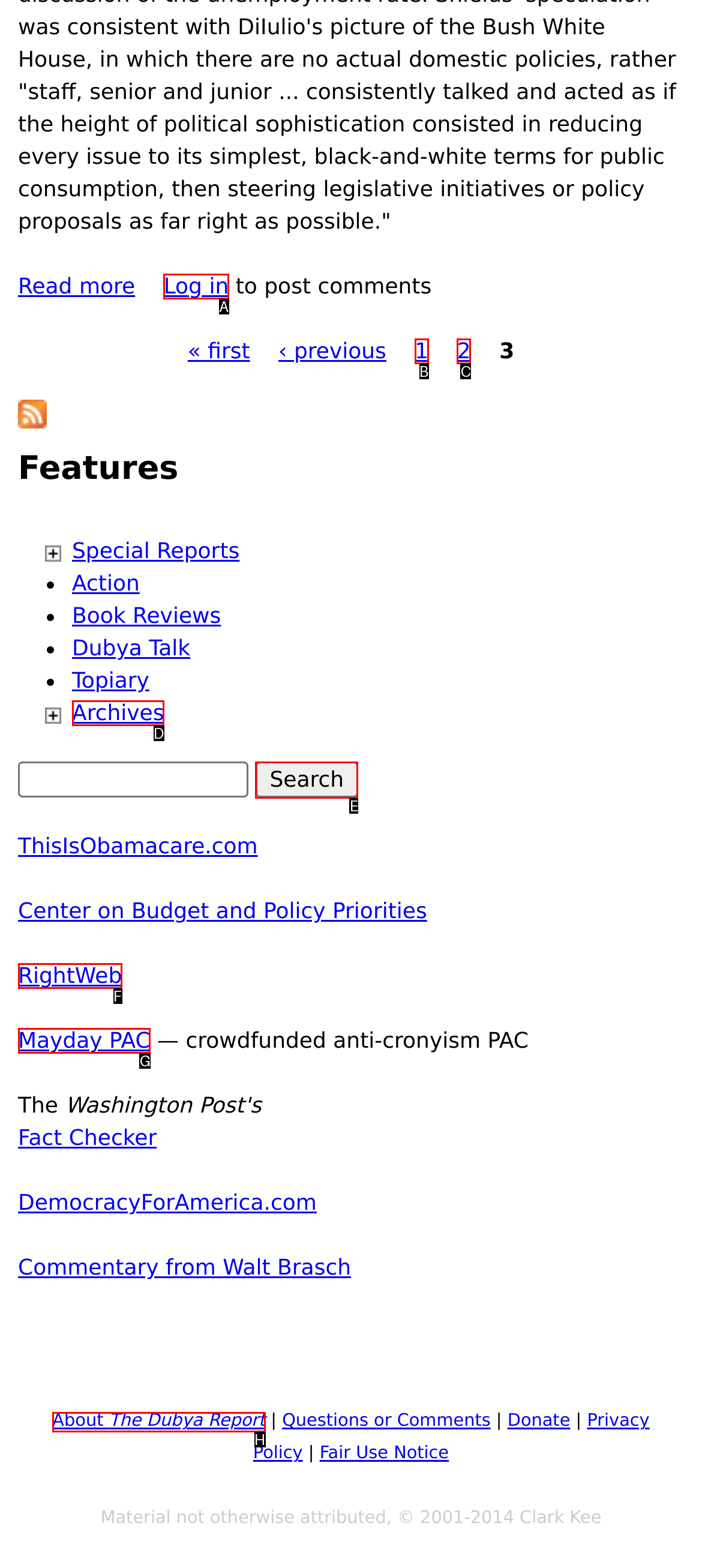Select the appropriate letter to fulfill the given instruction: Search
Provide the letter of the correct option directly.

E